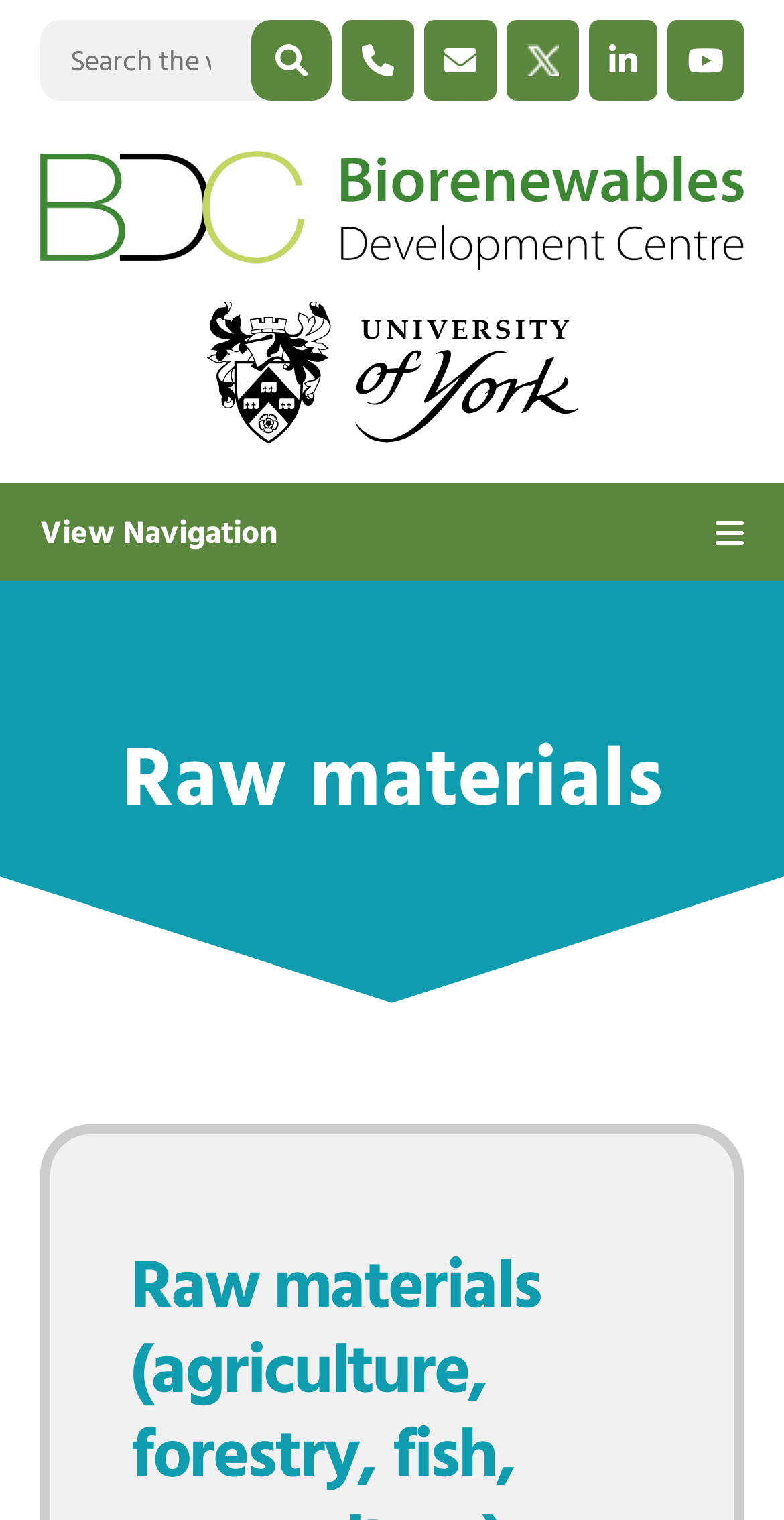Predict the bounding box for the UI component with the following description: "value="Go"".

[0.321, 0.013, 0.423, 0.066]